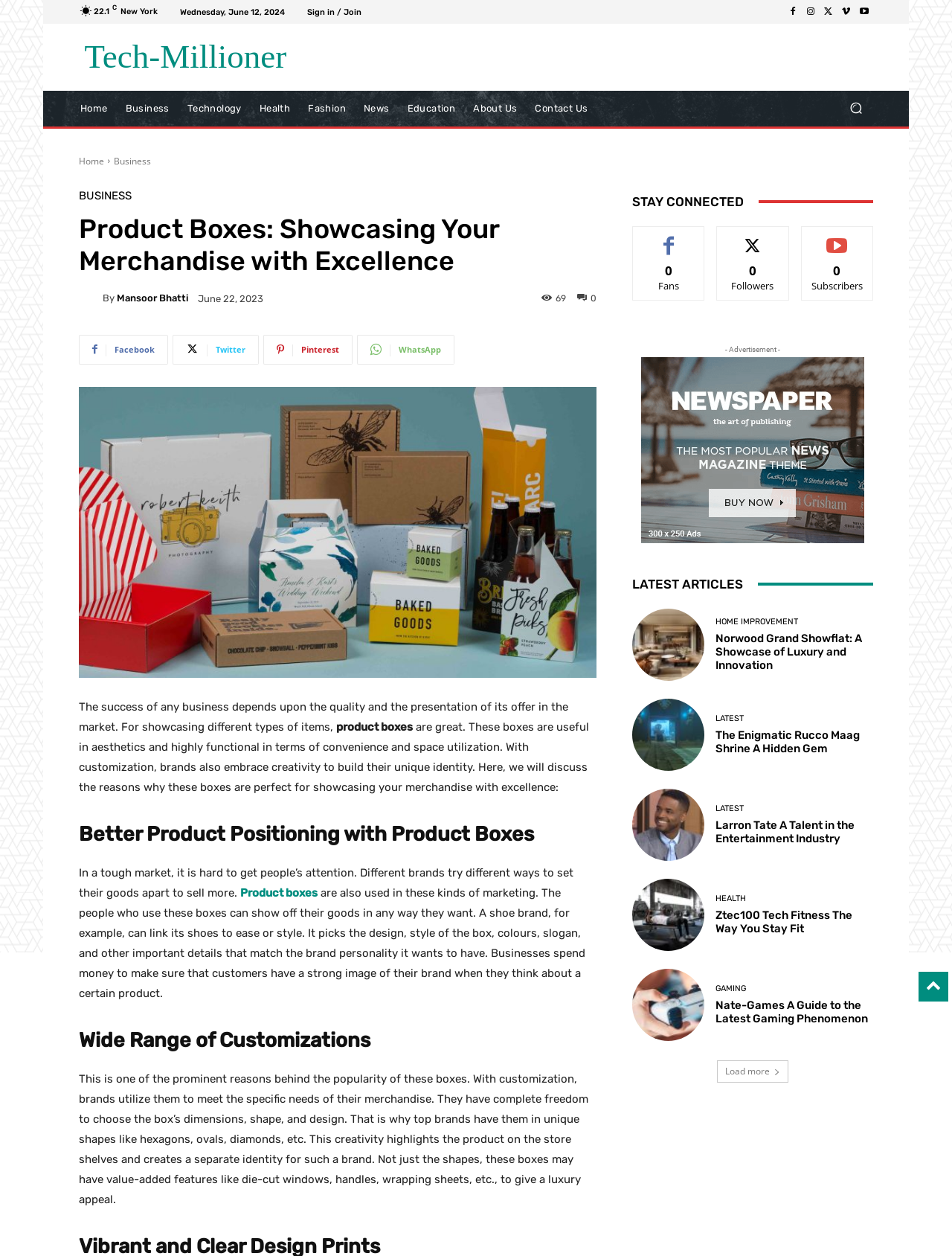Please identify the coordinates of the bounding box for the clickable region that will accomplish this instruction: "Read the article 'Norwood Grand Showflat: A Showcase of Luxury and Innovation'".

[0.664, 0.484, 0.74, 0.542]